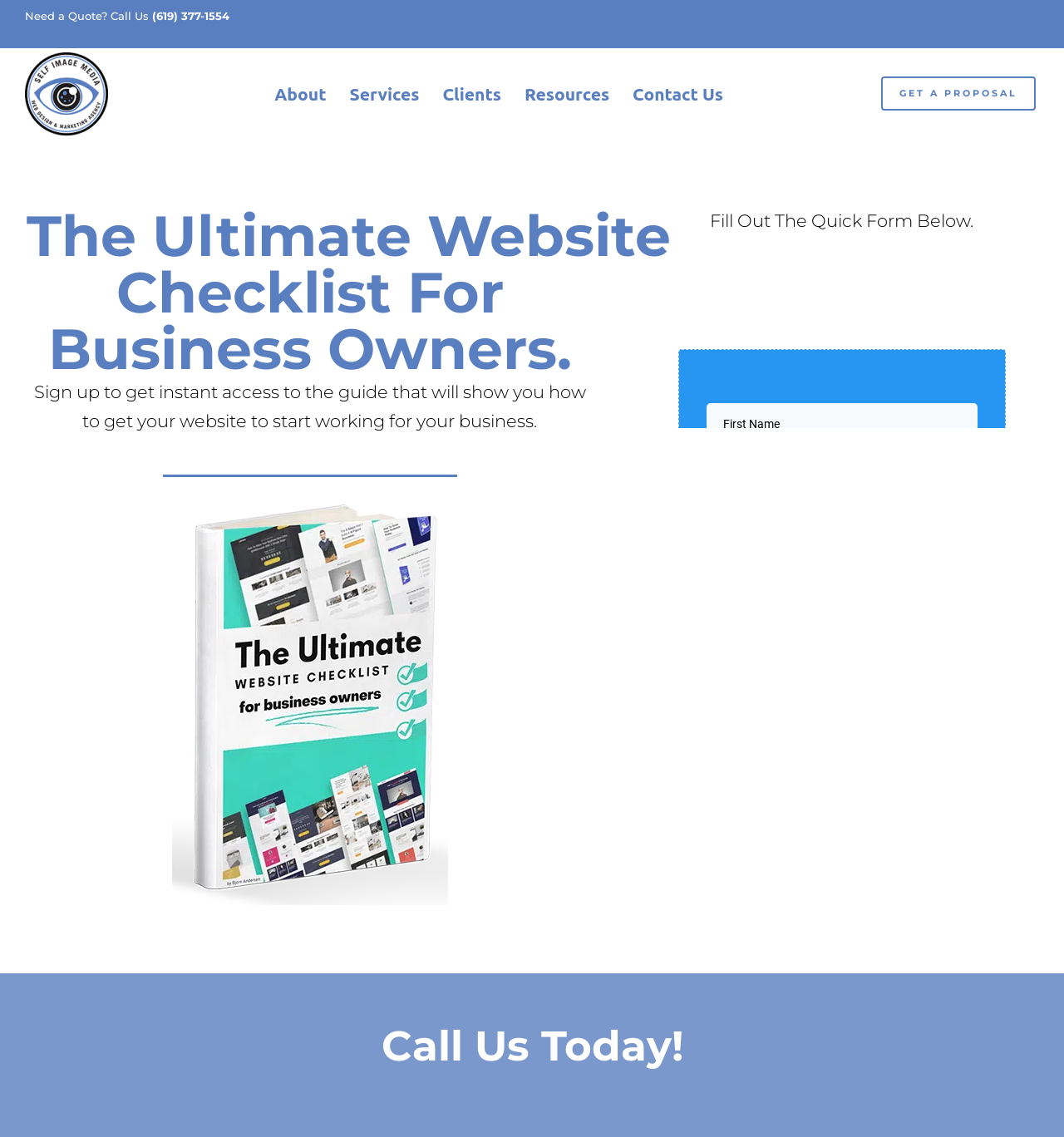What is the main topic of the webpage?
Please provide a single word or phrase as the answer based on the screenshot.

website checklist